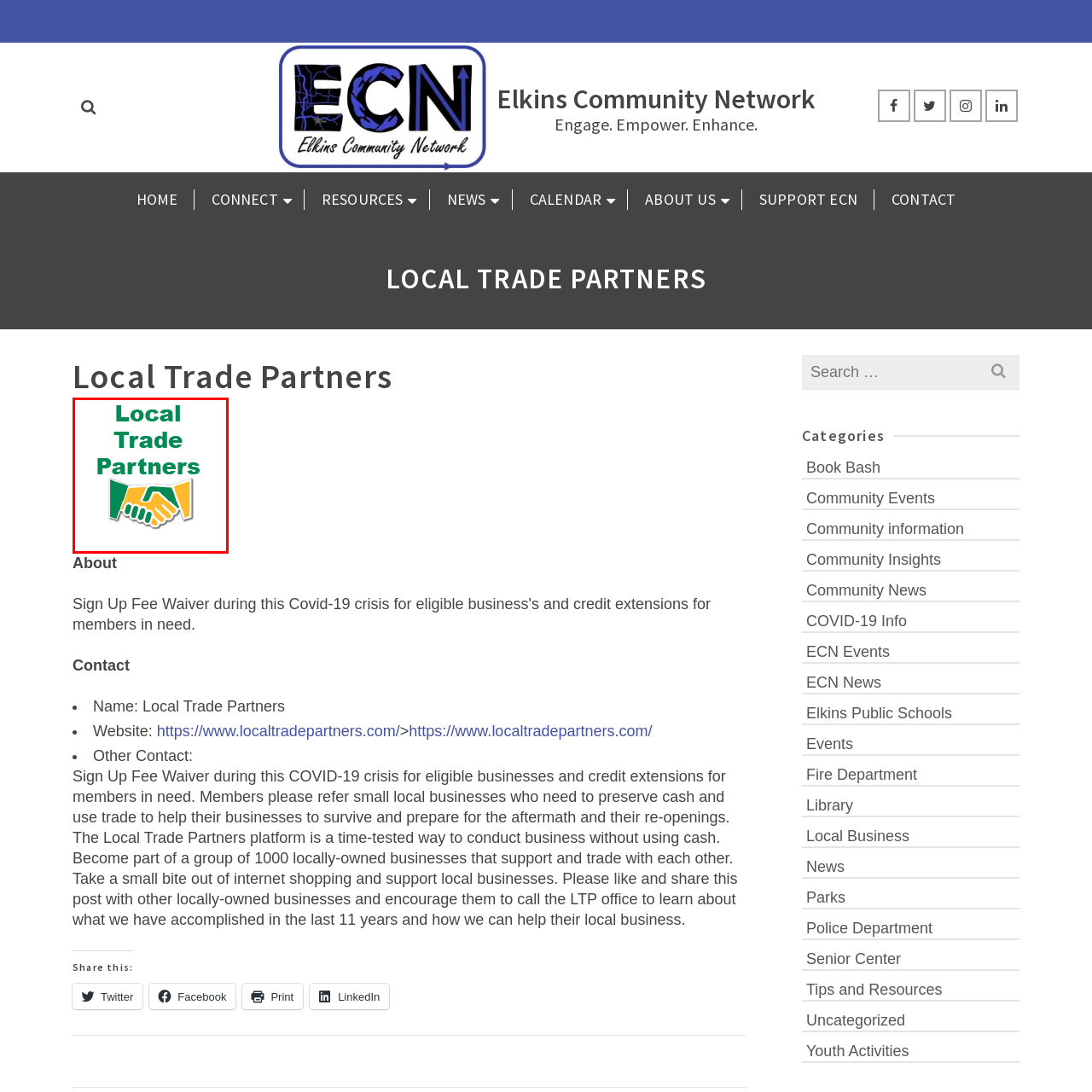What does the yellow color in the illustration suggest?
Concentrate on the image within the red bounding box and respond to the question with a detailed explanation based on the visual information provided.

According to the caption, the right hand in the illustration is yellow, and this color is said to suggest positivity and opportunity.